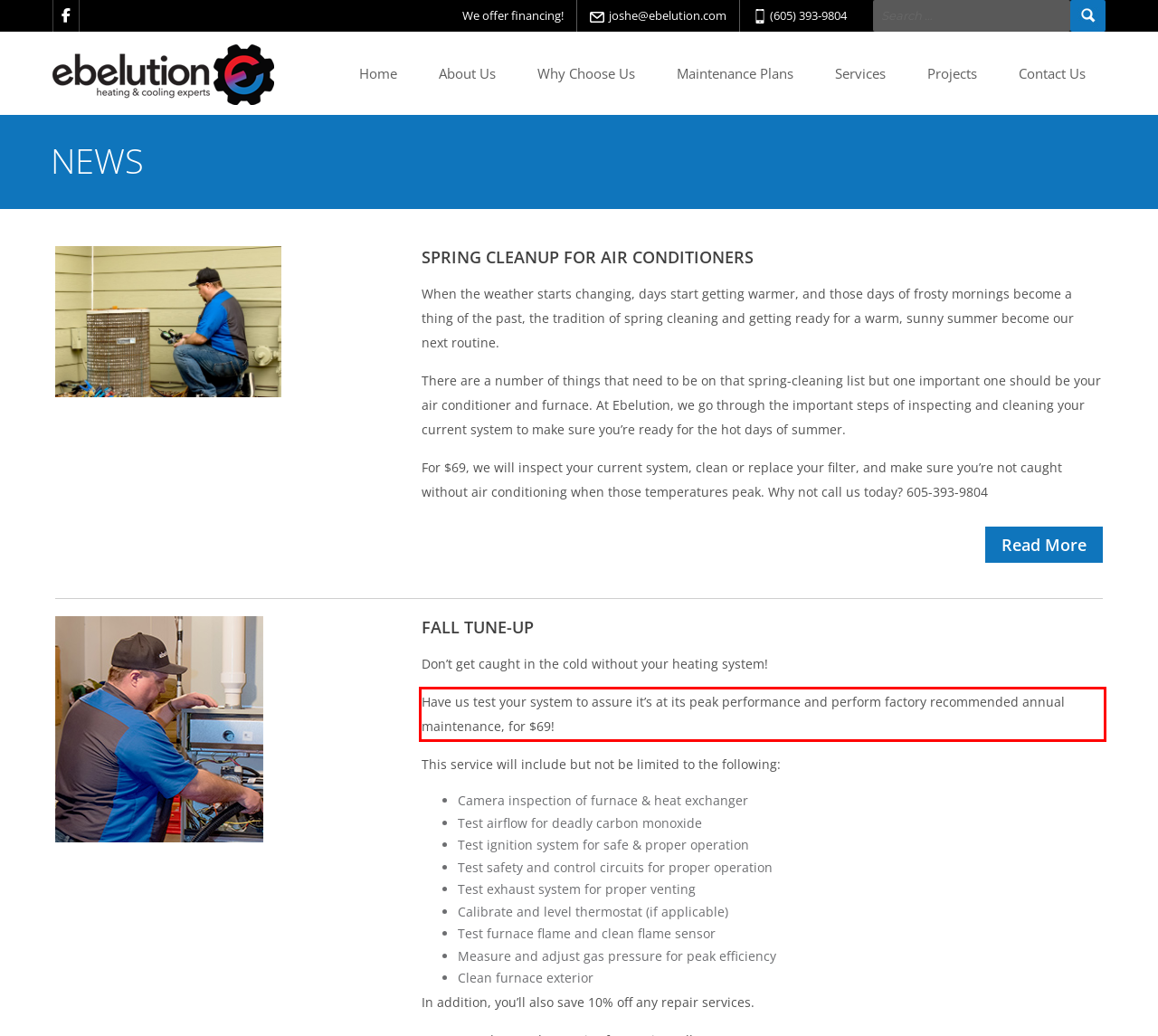Using the provided screenshot, read and generate the text content within the red-bordered area.

Have us test your system to assure it’s at its peak performance and perform factory recommended annual maintenance, for $69!